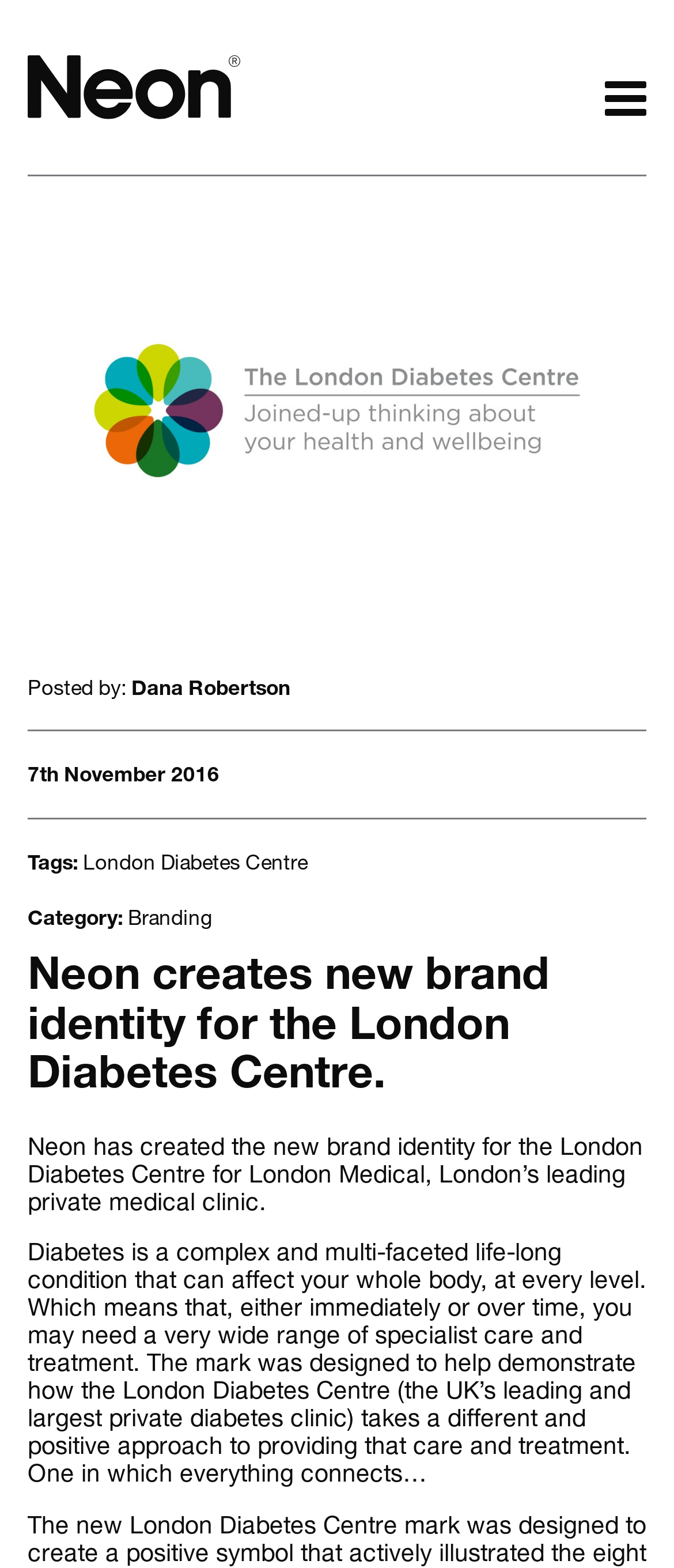Based on the image, provide a detailed and complete answer to the question: 
What is the name of the company that created the brand identity?

The answer can be found in the heading 'Neon creates new brand identity for the London Diabetes Centre.' which indicates that Neon is the company that created the brand identity for the London Diabetes Centre.